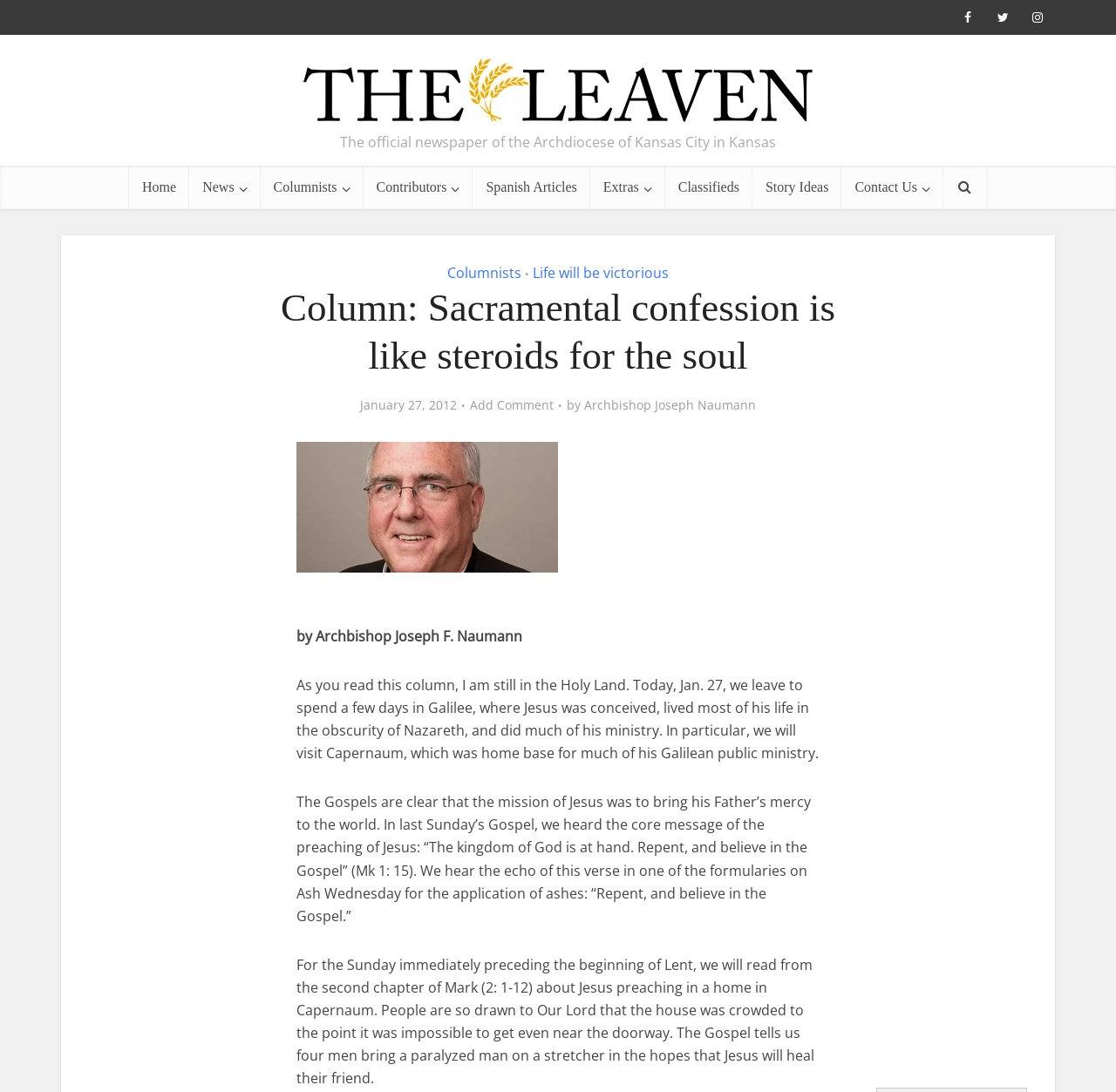Specify the bounding box coordinates of the element's region that should be clicked to achieve the following instruction: "View the image of The Leaven Catholic Newspaper". The bounding box coordinates consist of four float numbers between 0 and 1, in the format [left, top, right, bottom].

[0.266, 0.049, 0.734, 0.116]